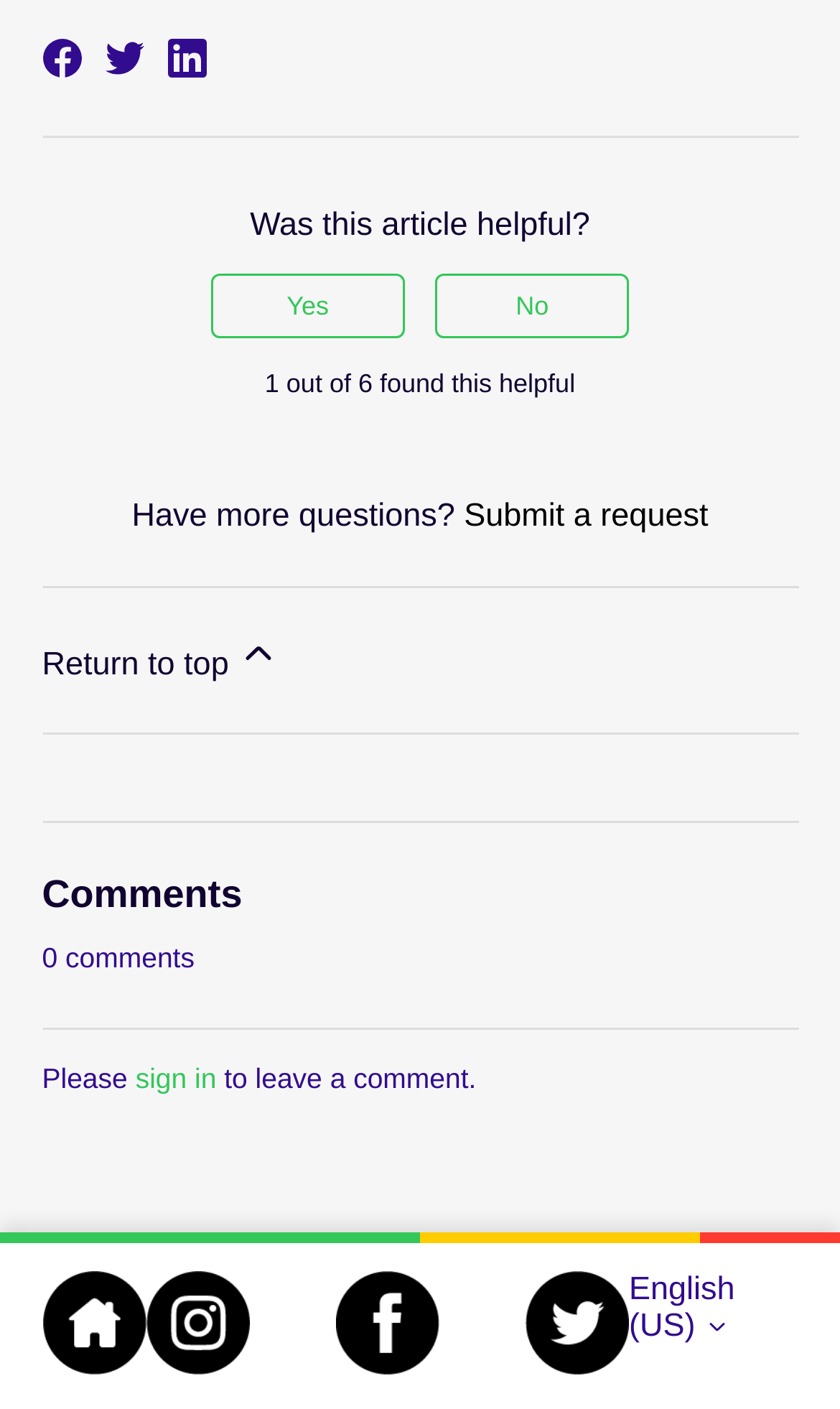What is the purpose of the 'Submit a request' link?
Refer to the screenshot and respond with a concise word or phrase.

To ask more questions